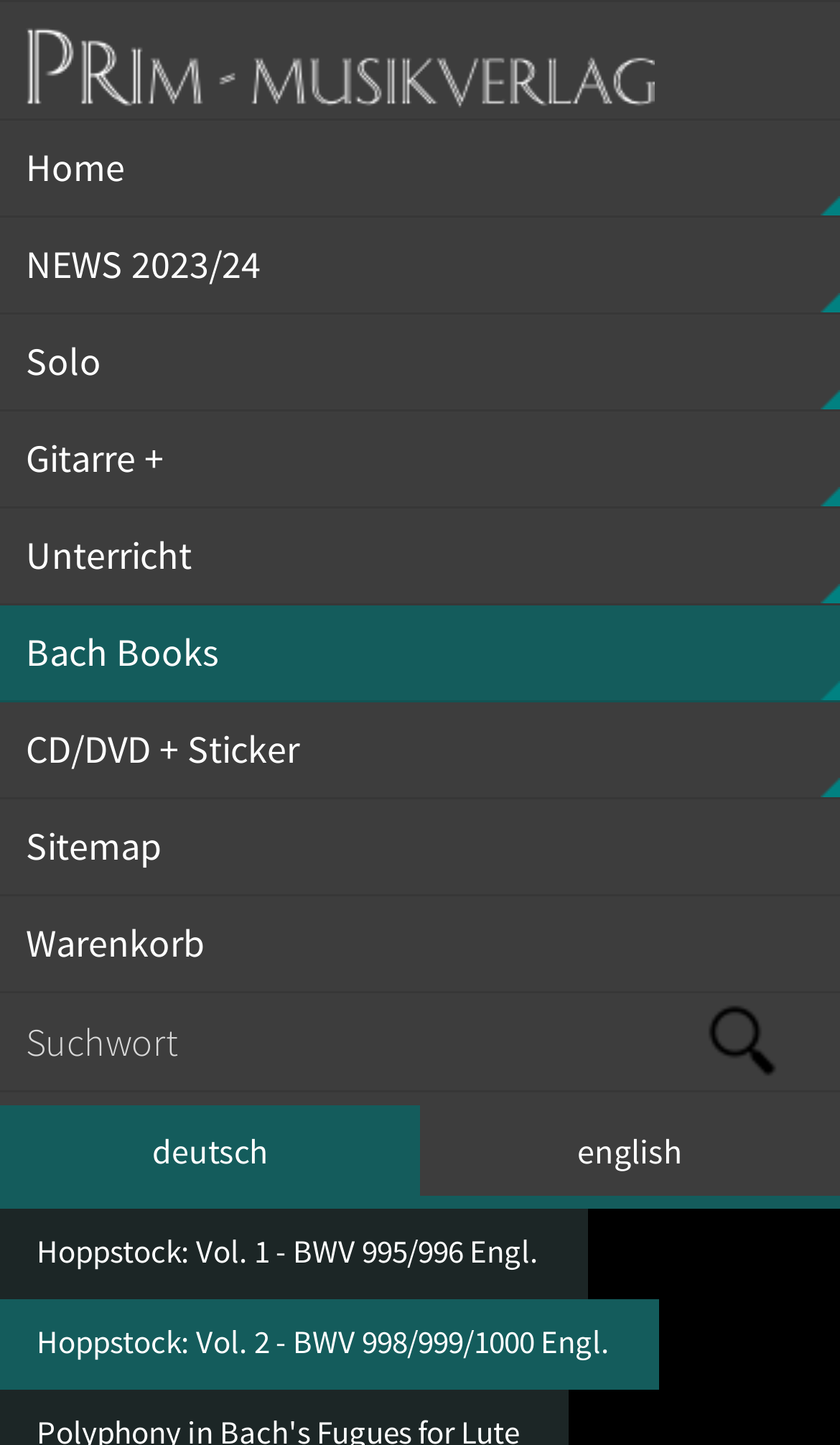Is there a logo on the webpage?
Please answer the question with as much detail as possible using the screenshot.

I noticed that there is an image at the top of the page with an 'alt' text of 'Logo', which suggests that it is the logo of the website.